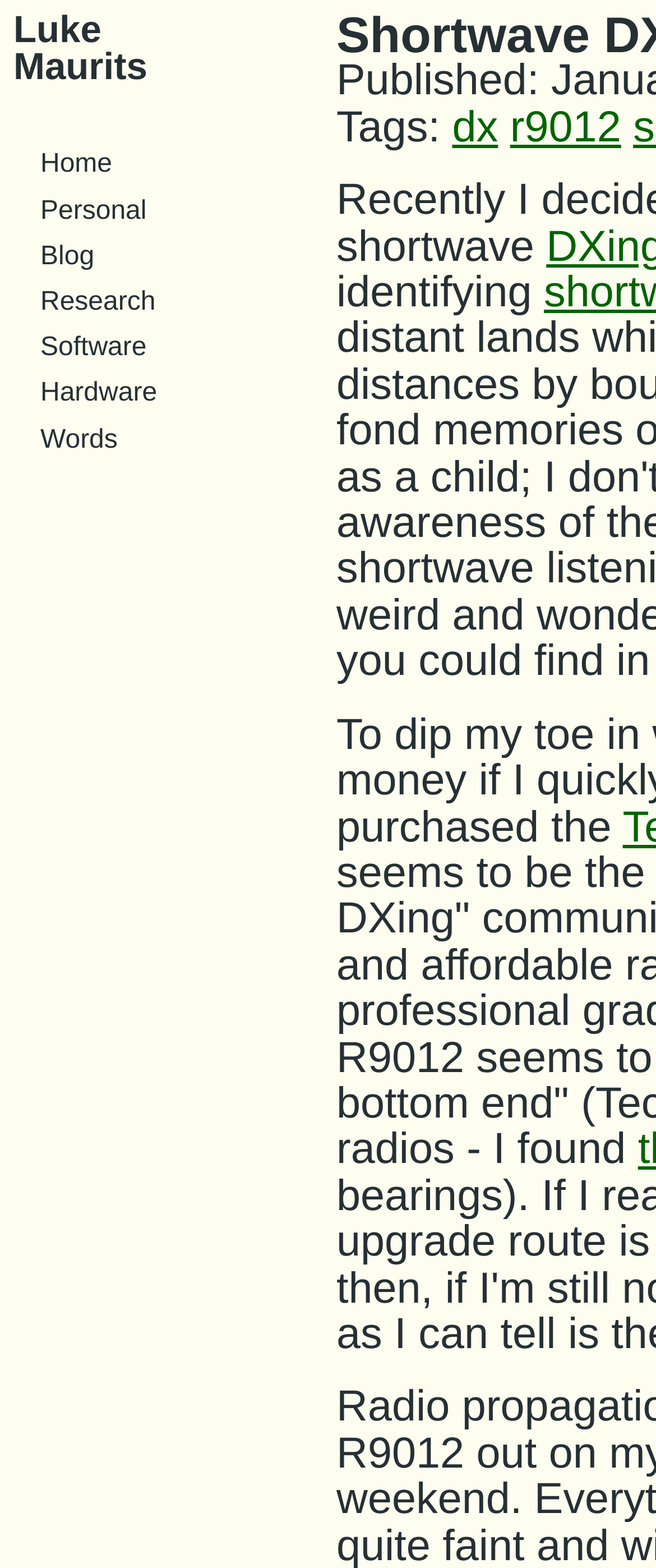Answer the question in a single word or phrase:
How many links are in the main navigation menu?

7